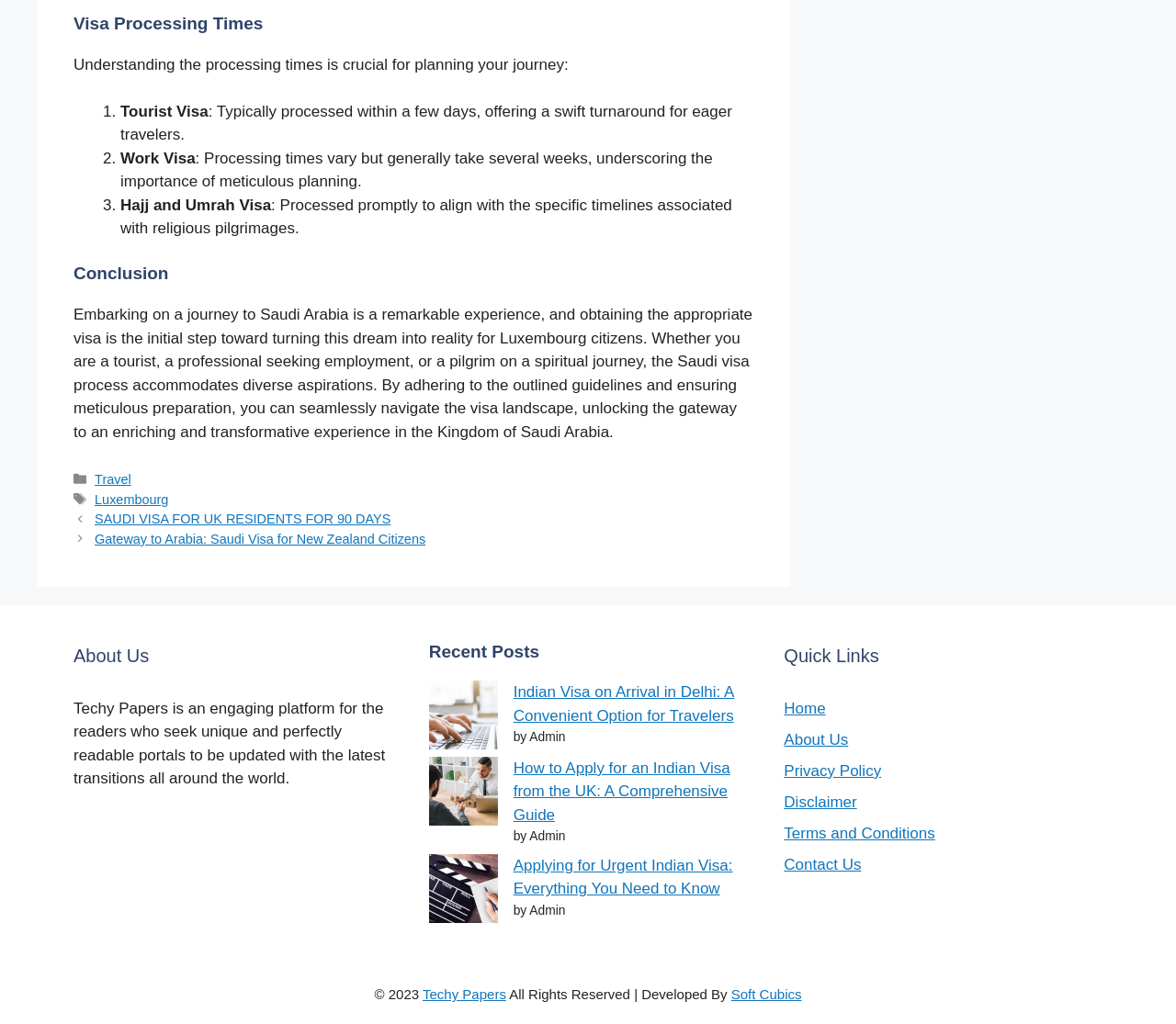With reference to the screenshot, provide a detailed response to the question below:
What is the name of the platform that provides information on visa processes?

The webpage has a section titled 'About Us' which mentions that Techy Papers is an engaging platform for readers who seek unique and perfectly readable portals to be updated with the latest transitions all around the world.